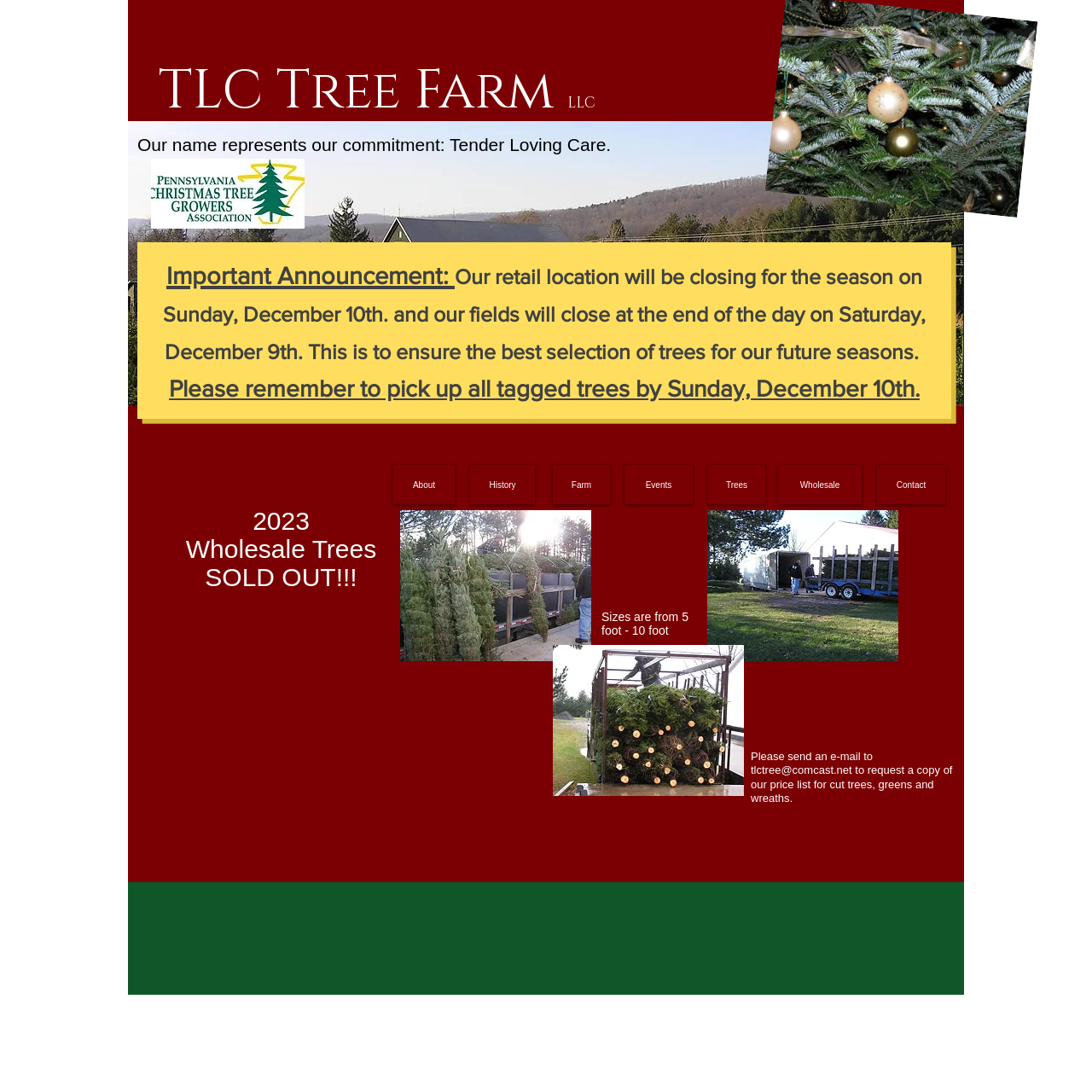Pinpoint the bounding box coordinates of the clickable area necessary to execute the following instruction: "Click on About link". The coordinates should be given as four float numbers between 0 and 1, namely [left, top, right, bottom].

[0.36, 0.426, 0.416, 0.462]